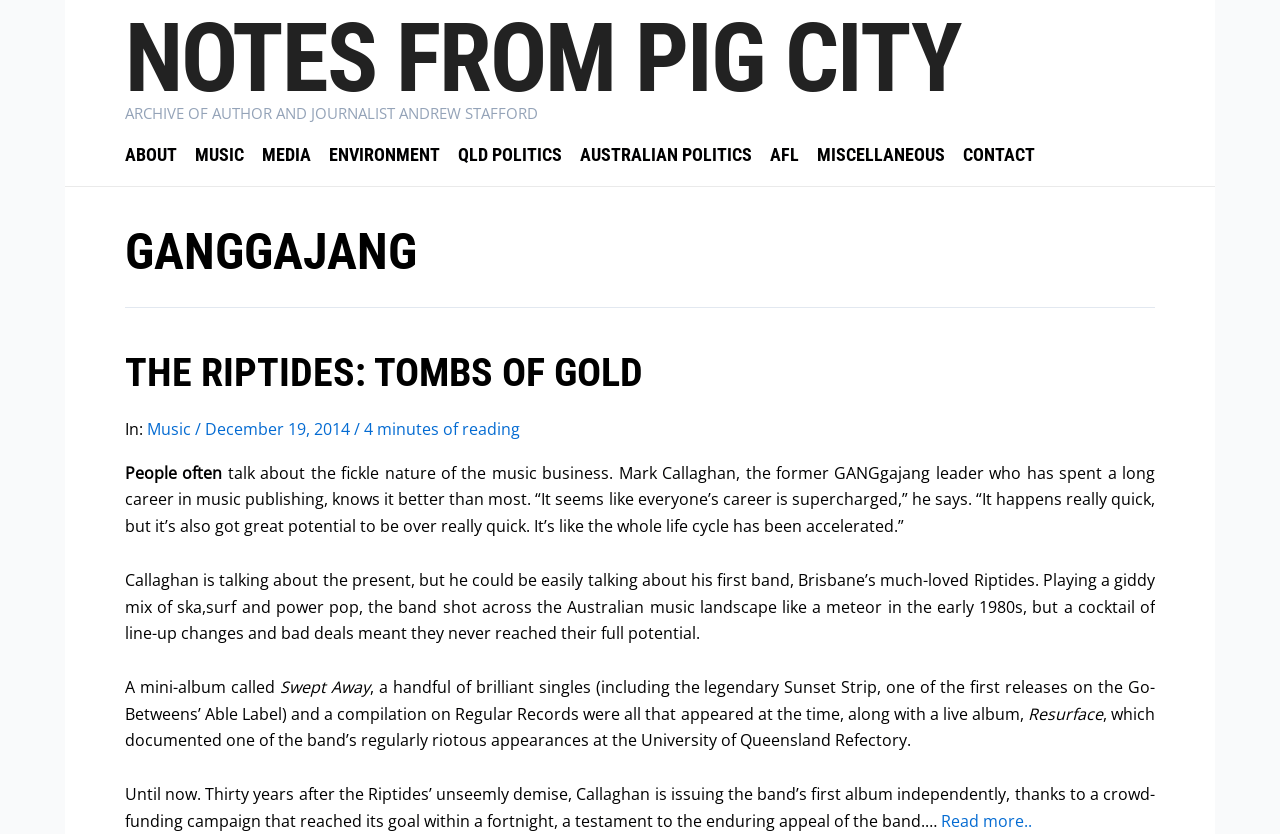Could you provide the bounding box coordinates for the portion of the screen to click to complete this instruction: "Read the full article by clicking 'Read more..'"?

[0.735, 0.971, 0.806, 0.997]